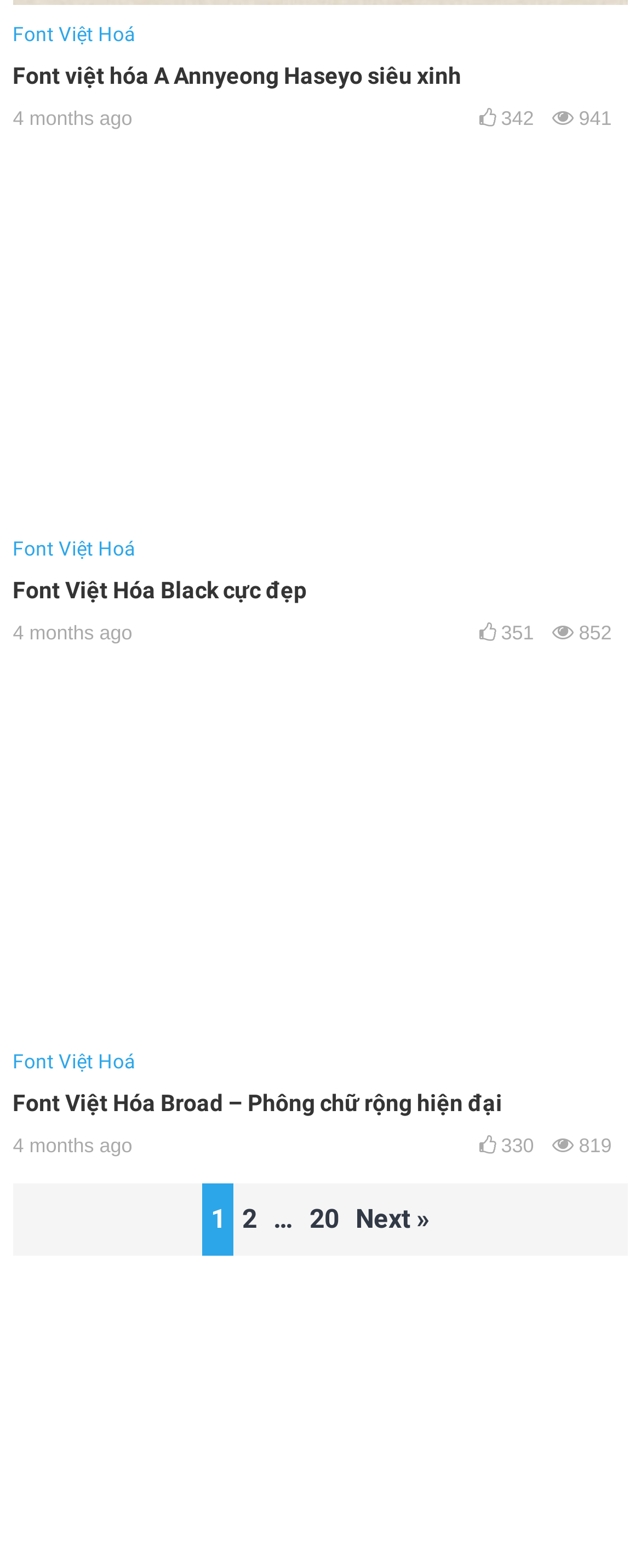Determine the bounding box for the described HTML element: "parent_node: Projects". Ensure the coordinates are four float numbers between 0 and 1 in the format [left, top, right, bottom].

None